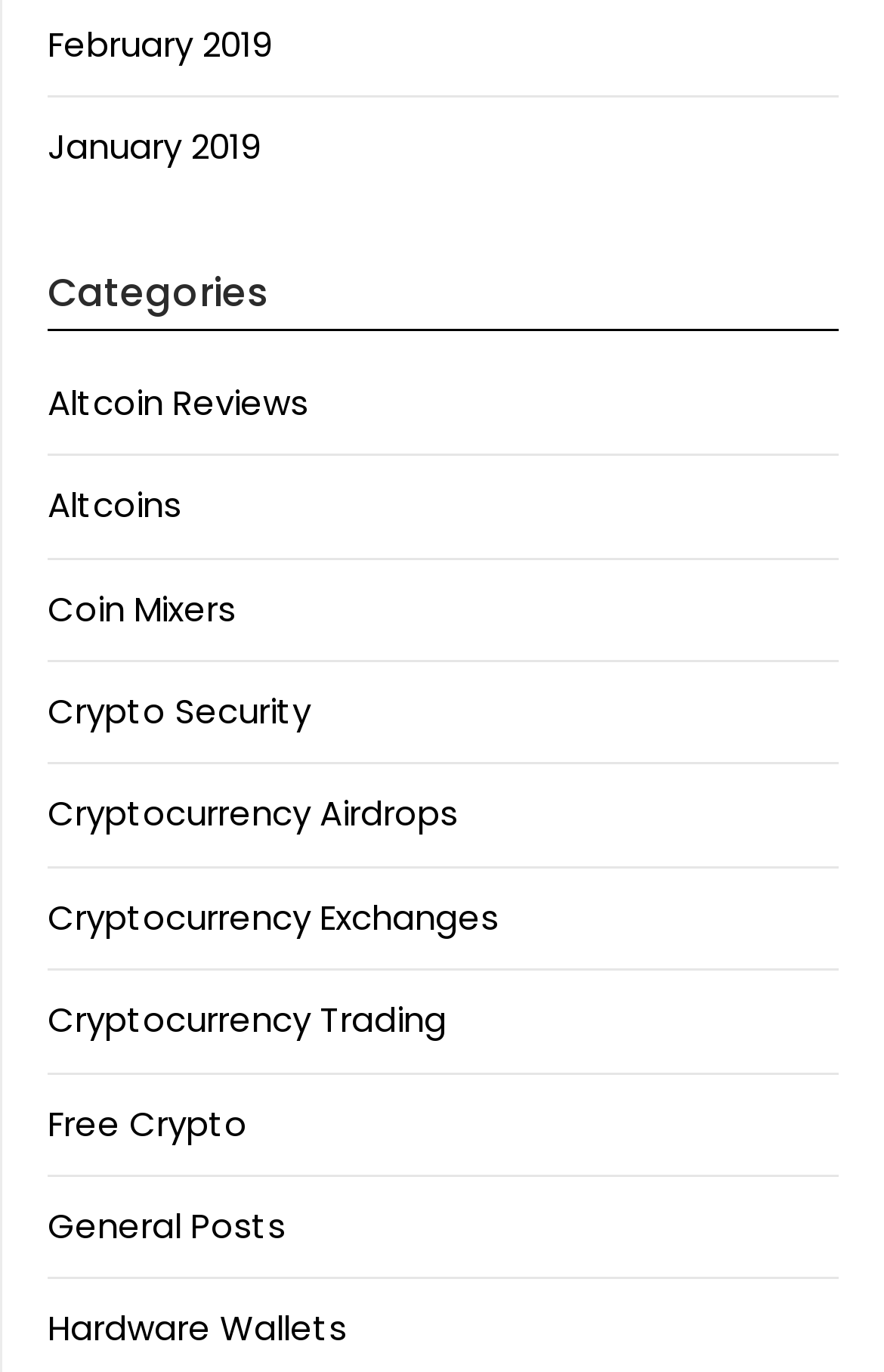From the screenshot, find the bounding box of the UI element matching this description: "Hardware Wallets". Supply the bounding box coordinates in the form [left, top, right, bottom], each a float between 0 and 1.

[0.054, 0.951, 0.392, 0.986]